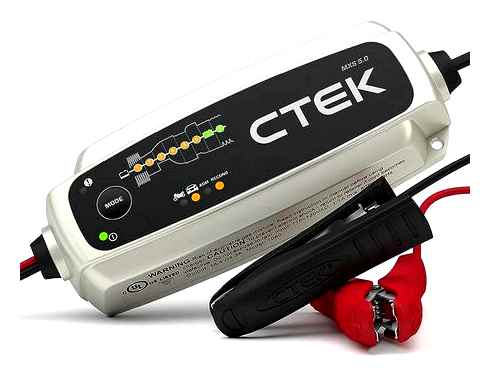Can you look at the image and give a comprehensive answer to the question:
What is the purpose of the clamps on the cables?

The caption states that one end of the durable cables features clamps for secure connection to the battery terminals, implying that the clamps are used to establish a secure connection between the charger and the battery.